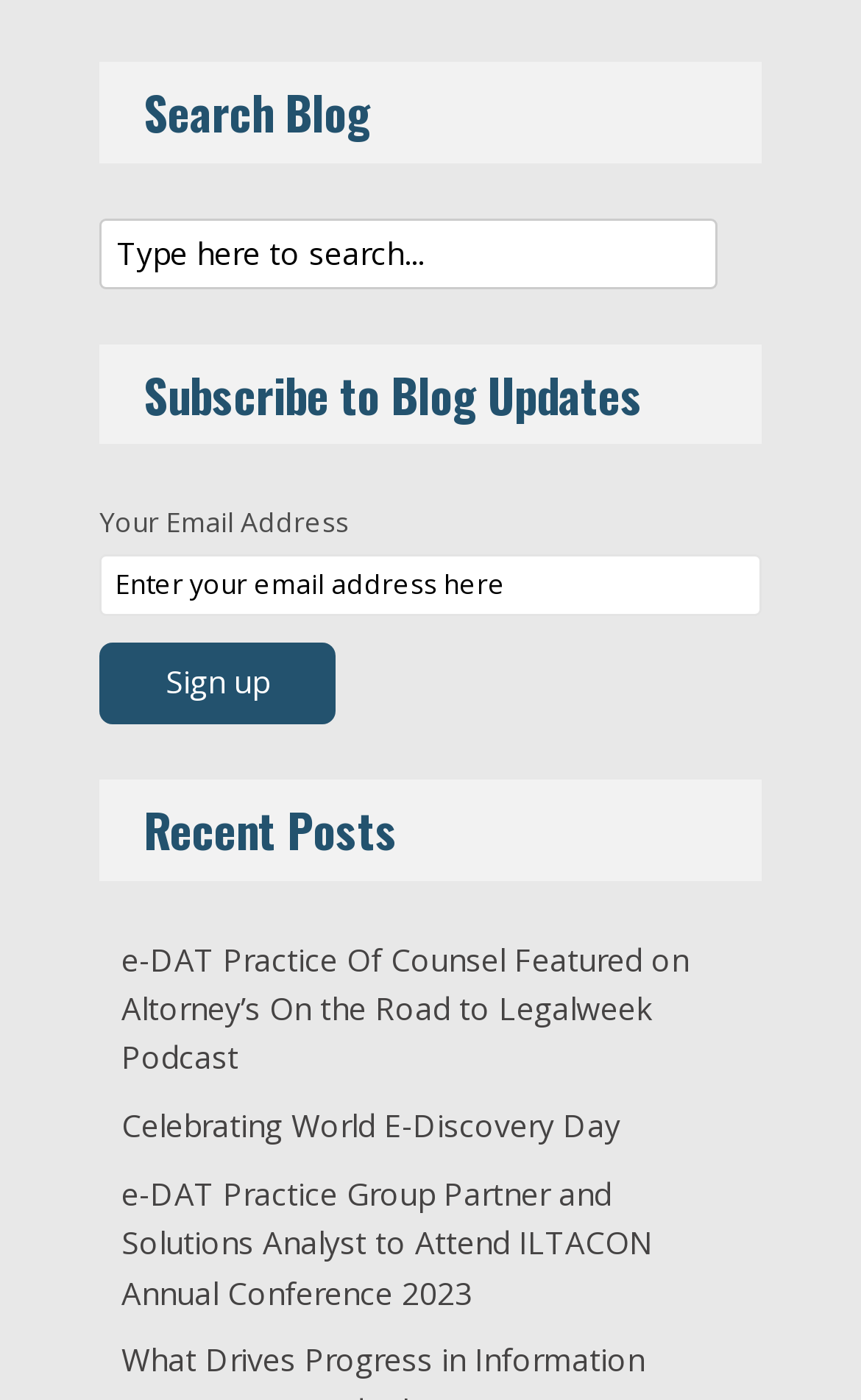Analyze the image and answer the question with as much detail as possible: 
What is the purpose of the textbox at the top?

The textbox at the top has a placeholder text 'Type here to search...' and is located below the heading 'Search Blog', indicating that it is used for searching the blog.